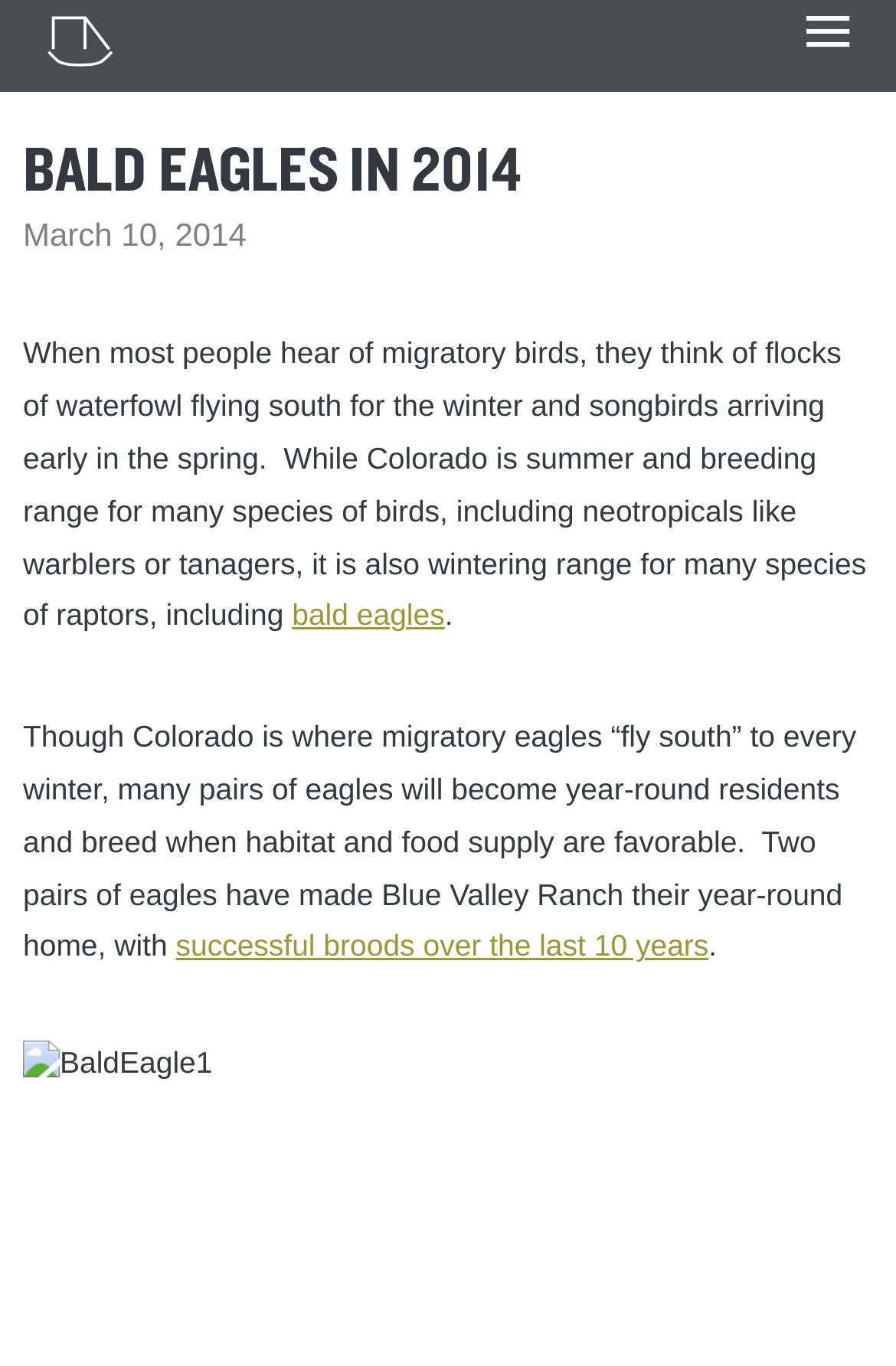Identify the main title of the webpage and generate its text content.

BALD EAGLES IN 2014